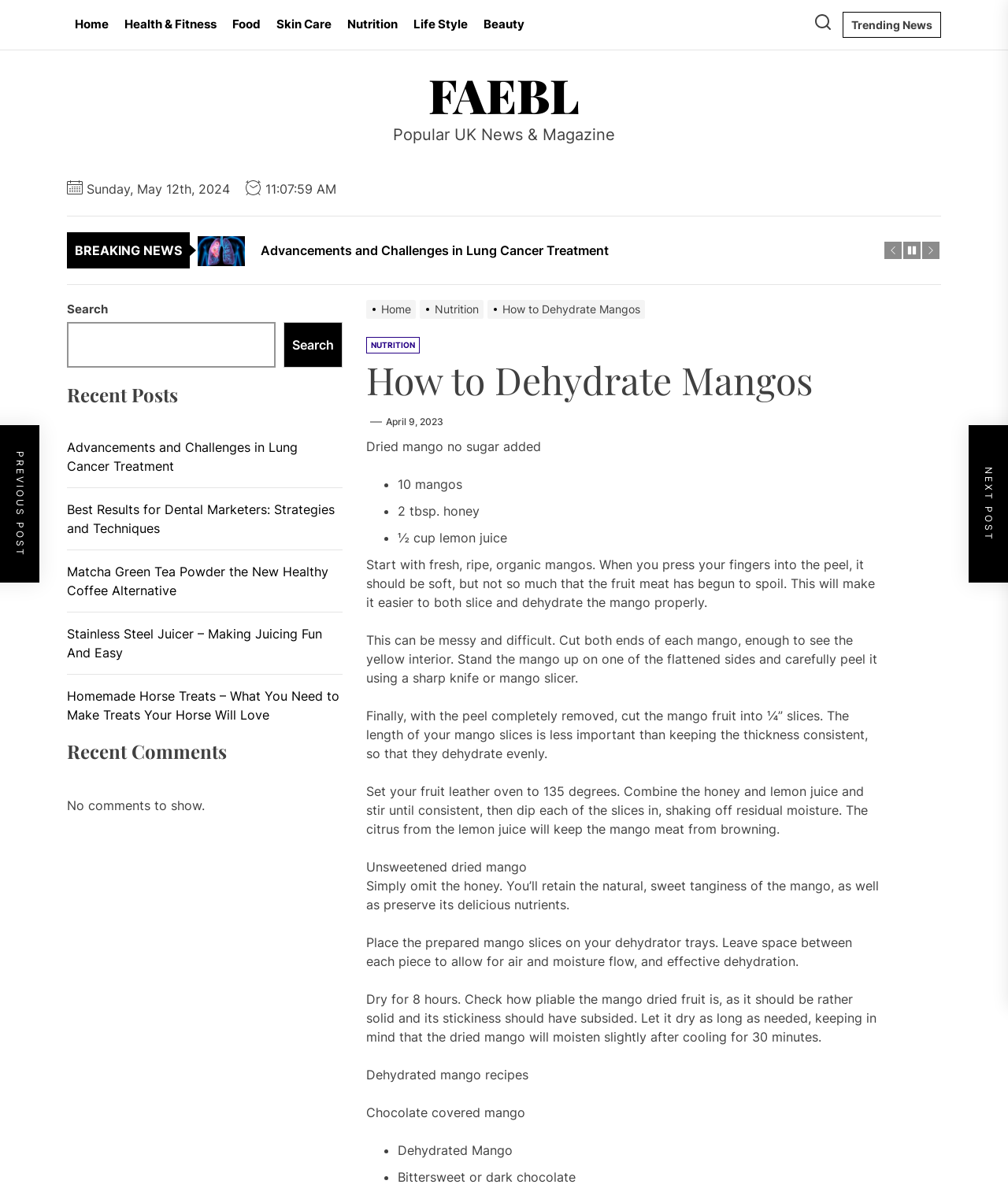Provide the bounding box coordinates of the area you need to click to execute the following instruction: "Click on the 'Home' link".

[0.066, 0.0, 0.116, 0.041]